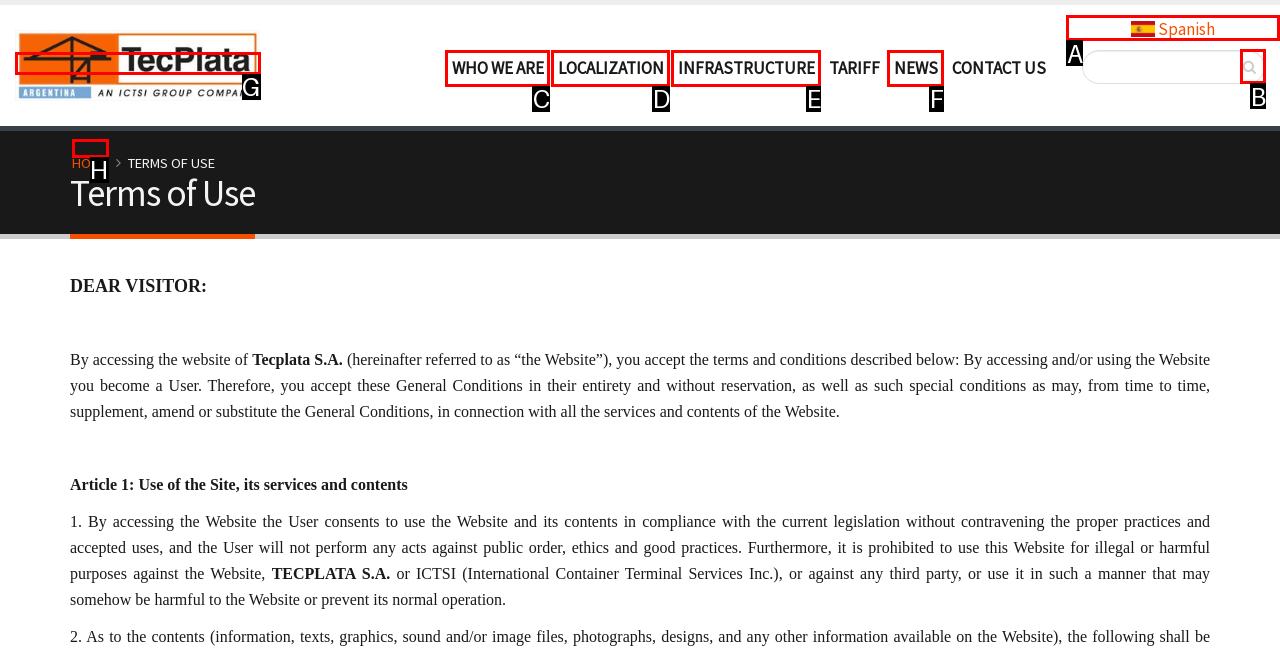Choose the HTML element to click for this instruction: Search for something Answer with the letter of the correct choice from the given options.

B